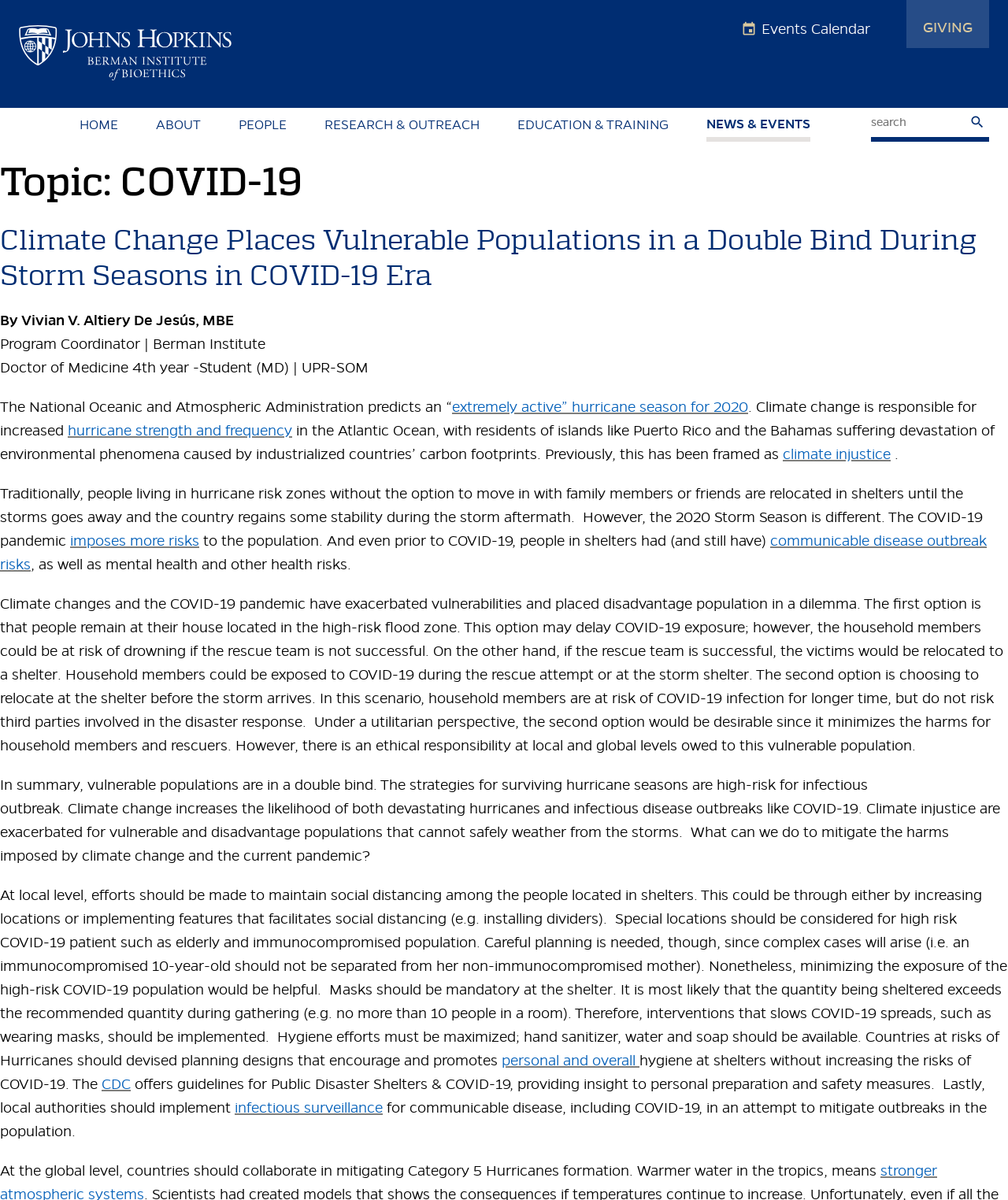Identify the bounding box coordinates of the clickable region necessary to fulfill the following instruction: "Learn about the Johns Hopkins Berman Institute of Bioethics". The bounding box coordinates should be four float numbers between 0 and 1, i.e., [left, top, right, bottom].

[0.019, 0.021, 0.23, 0.07]